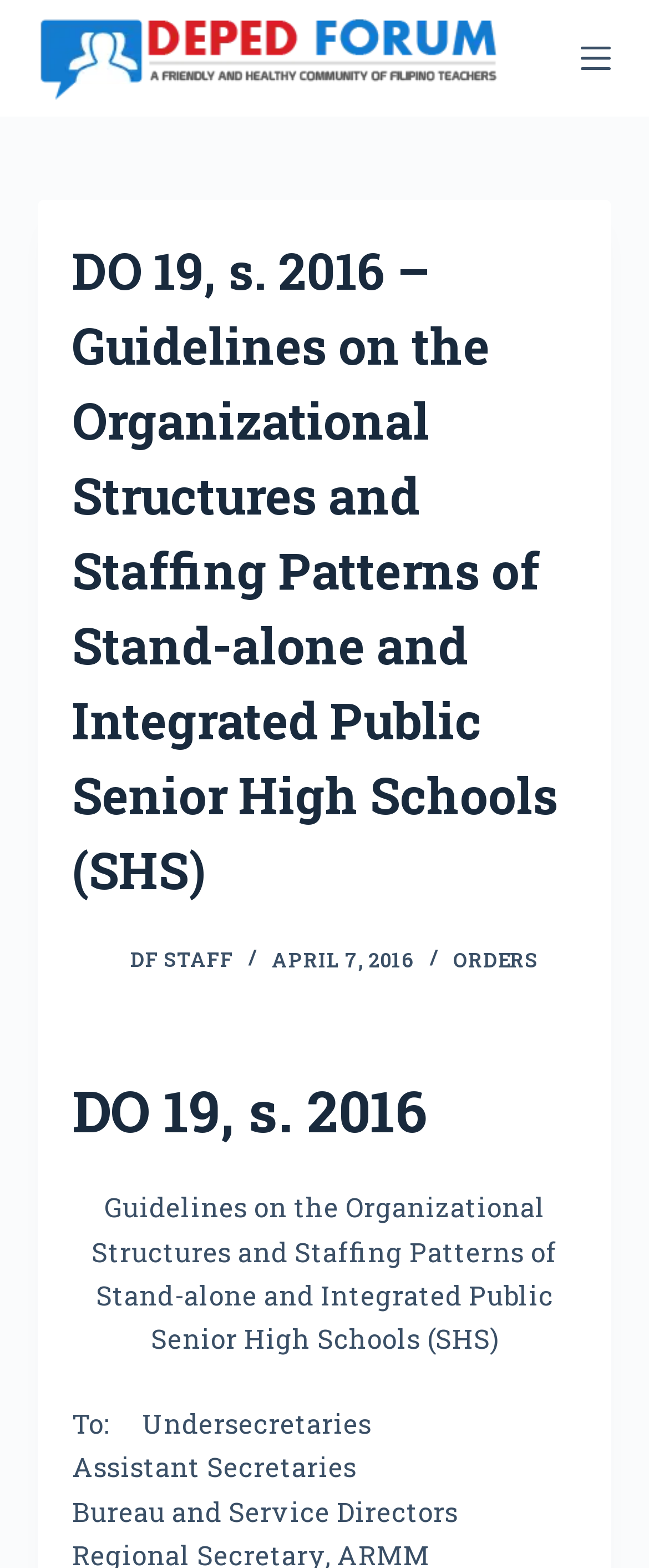How many links are there in the header section?
Refer to the image and give a detailed answer to the query.

The number of links in the header section can be counted by examining the elements within the HeaderAsNonLandmark section, which contains three link elements with the texts 'DF Staff', 'DF STAFF', and 'ORDERS'.